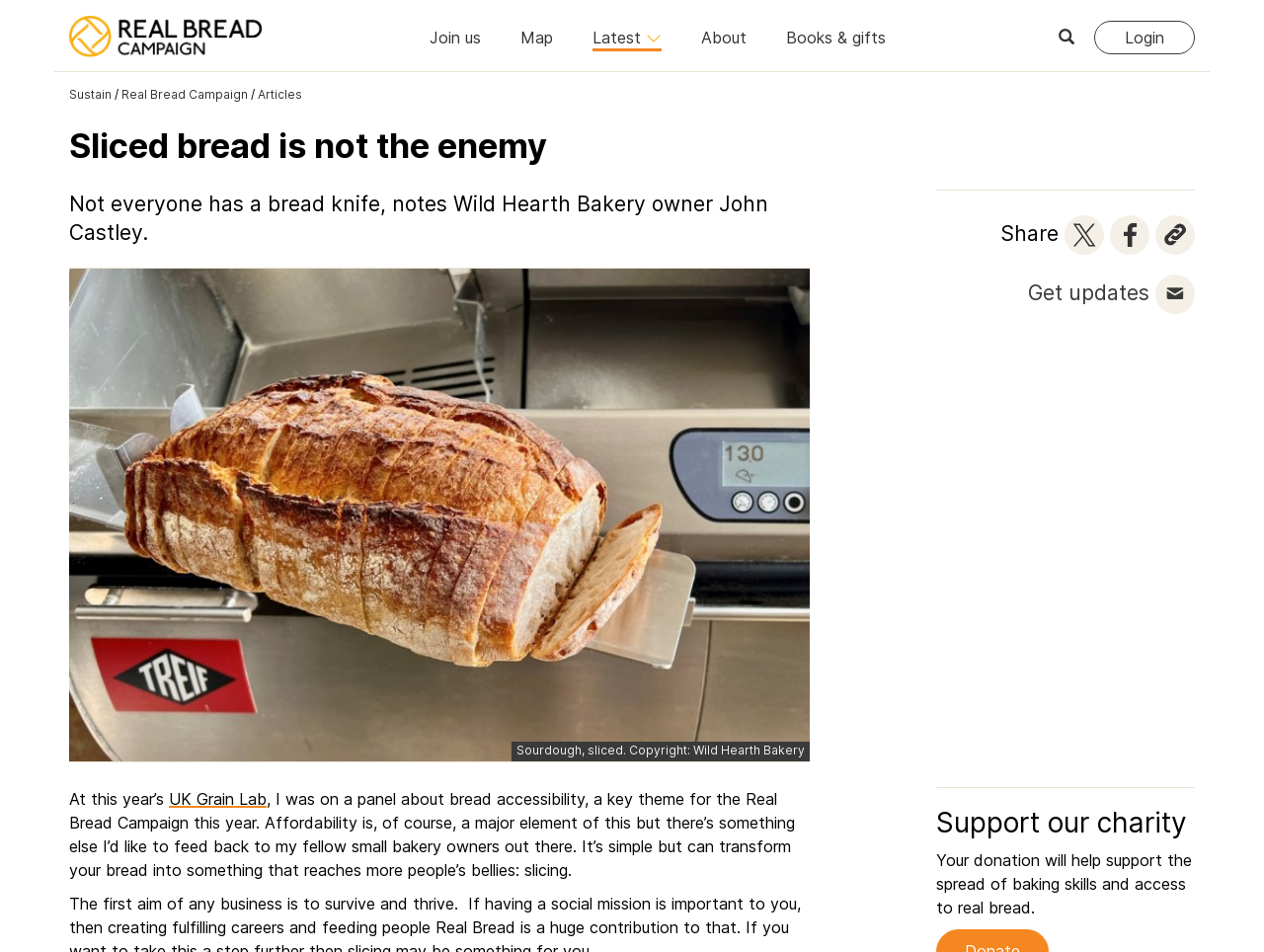Indicate the bounding box coordinates of the clickable region to achieve the following instruction: "Click on the 'Login' link."

[0.866, 0.022, 0.945, 0.057]